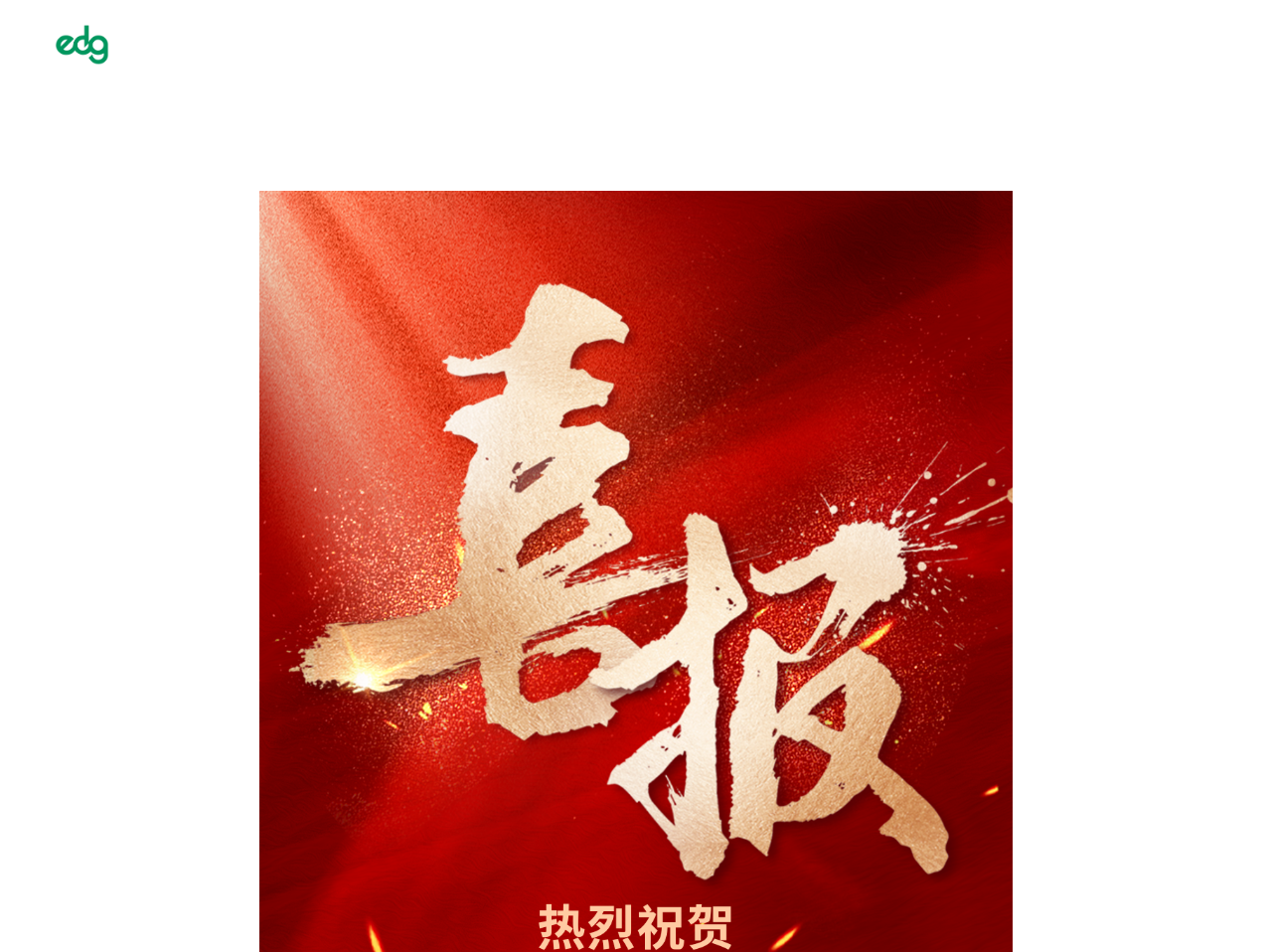Based on the element description Contact, identify the bounding box of the UI element in the given webpage screenshot. The coordinates should be in the format (top-left x, top-left y, bottom-right x, bottom-right y) and must be between 0 and 1.

[0.862, 0.01, 0.915, 0.084]